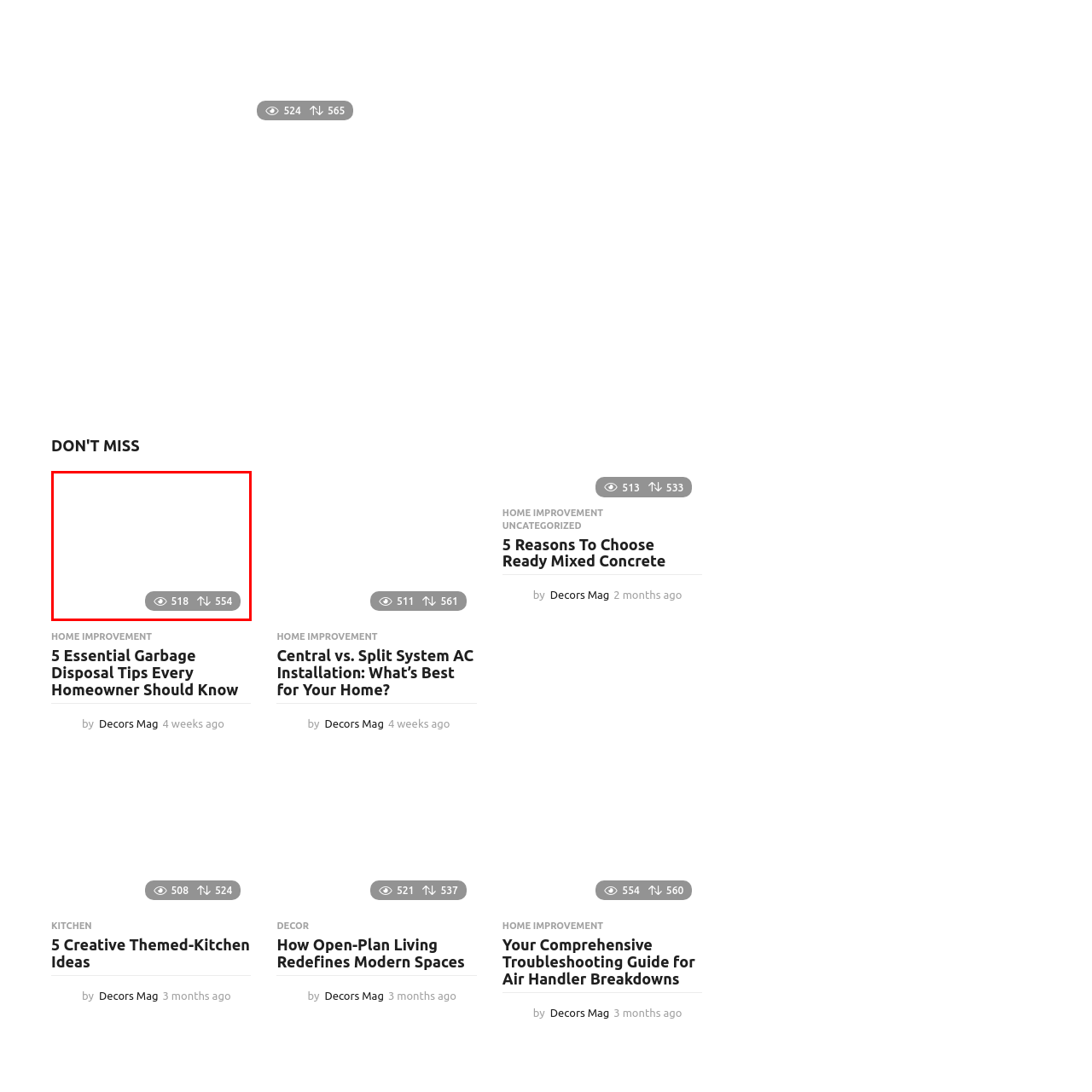Offer a detailed caption for the image that is surrounded by the red border.

The image displays a compact, gray toolbar containing two key icons: an eye symbol and an upward-facing arrow. The eye icon typically represents a feature to view or monitor, likely related to user engagement or analytics, as indicated by the accompanying numbers, "518" and "554." These numbers may reflect metrics such as views and interactions, providing a quick snapshot of performance. This toolbar is positioned at the bottom of the image, suggesting it is part of a digital platform, possibly related to content sharing or article management, enhancing user interaction by facilitating visibility and data tracking.